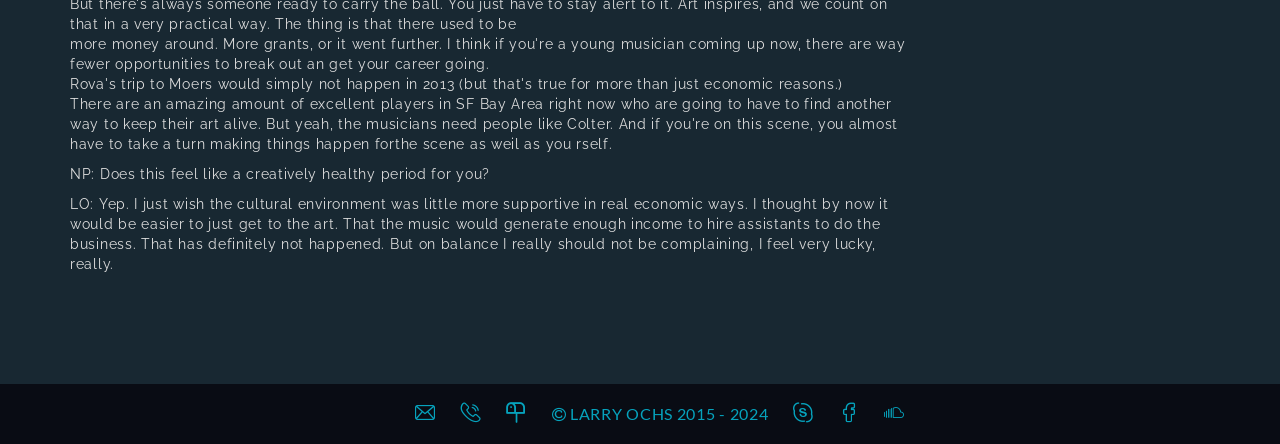What is the topic of the conversation?
Answer the question with a single word or phrase by looking at the picture.

Creativity and music